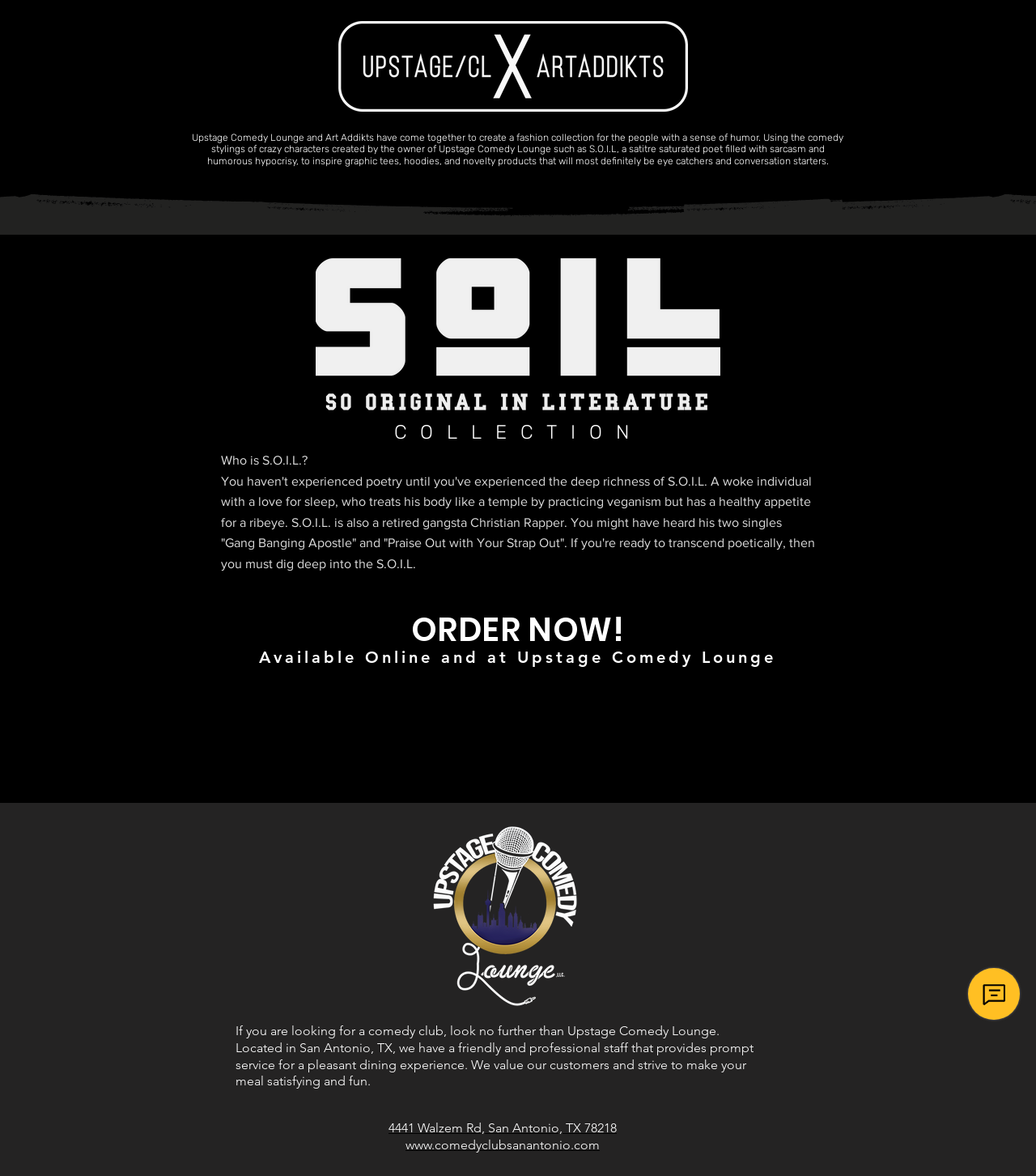Answer with a single word or phrase: 
What is the logo image above the heading?

collab-logo-white.png